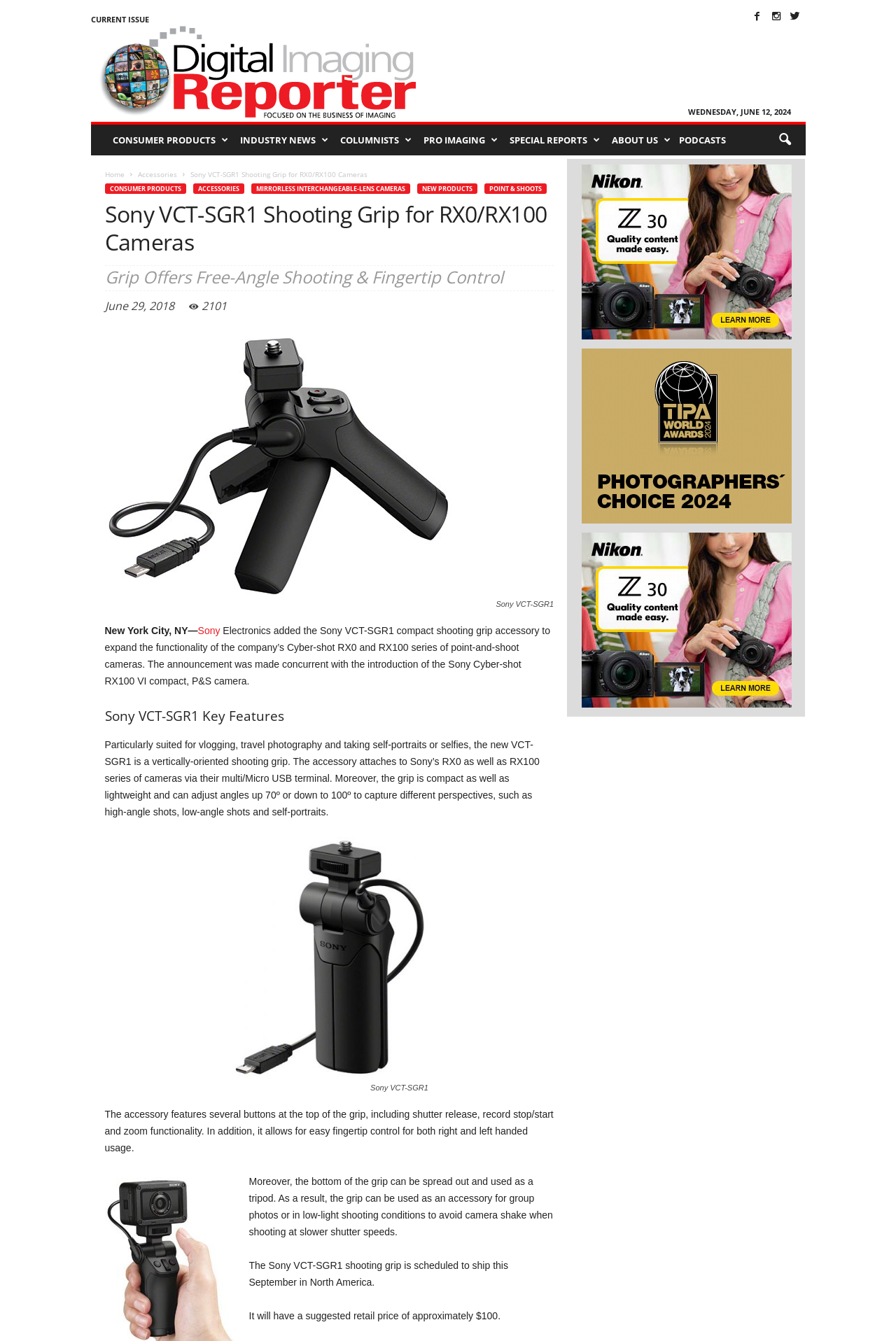From the element description: "Podcasts", extract the bounding box coordinates of the UI element. The coordinates should be expressed as four float numbers between 0 and 1, in the order [left, top, right, bottom].

[0.754, 0.093, 0.815, 0.116]